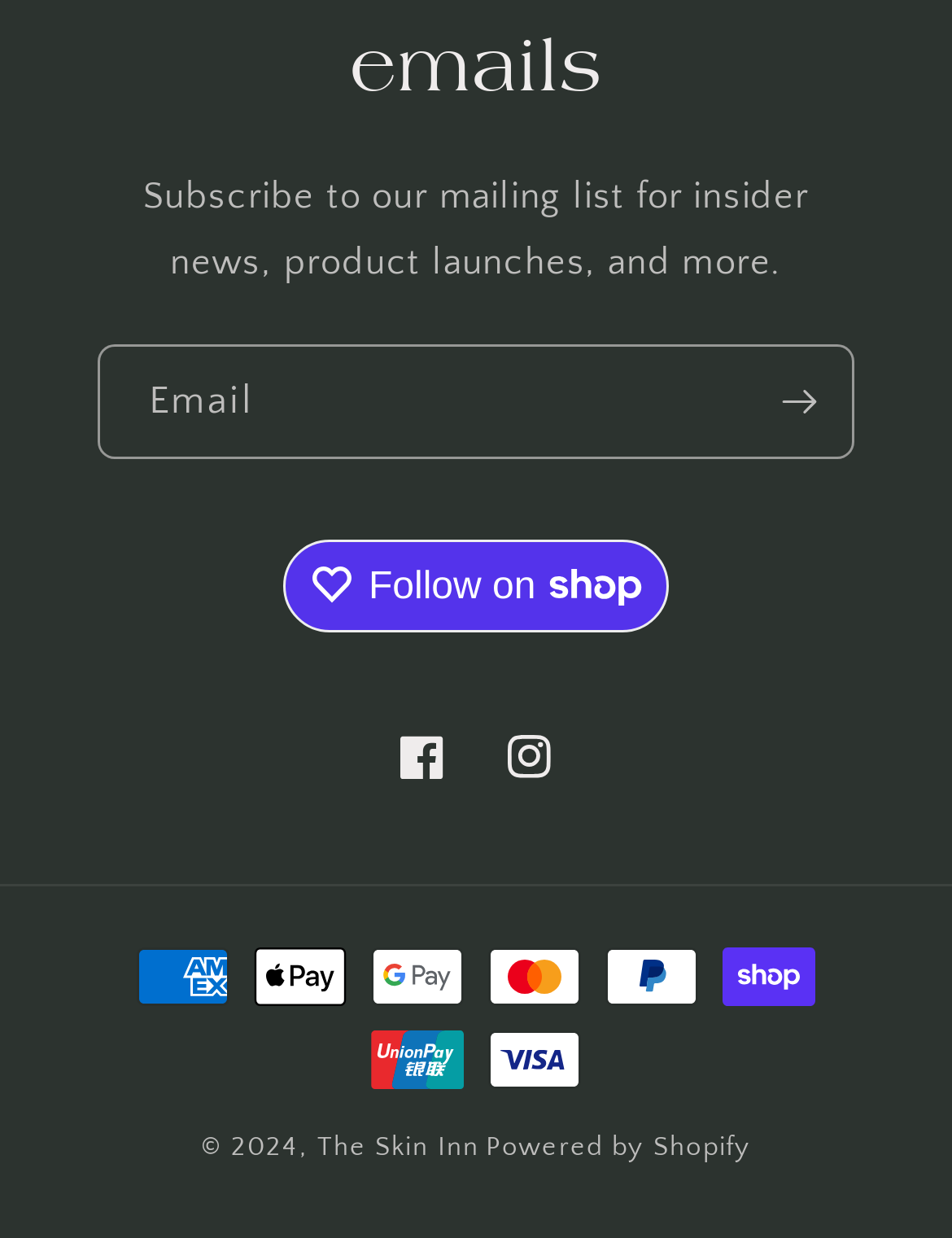From the element description: "Instagram", extract the bounding box coordinates of the UI element. The coordinates should be expressed as four float numbers between 0 and 1, in the order [left, top, right, bottom].

[0.5, 0.569, 0.613, 0.656]